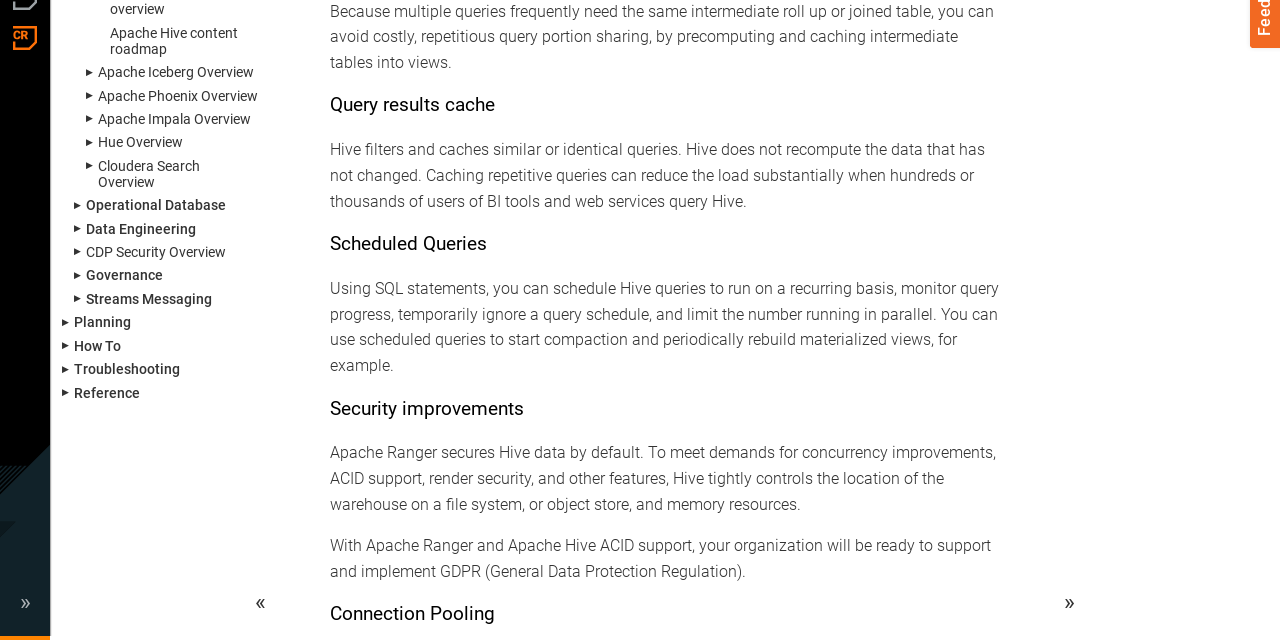Find and provide the bounding box coordinates for the UI element described here: "Apache Hive content roadmap". The coordinates should be given as four float numbers between 0 and 1: [left, top, right, bottom].

[0.086, 0.039, 0.186, 0.09]